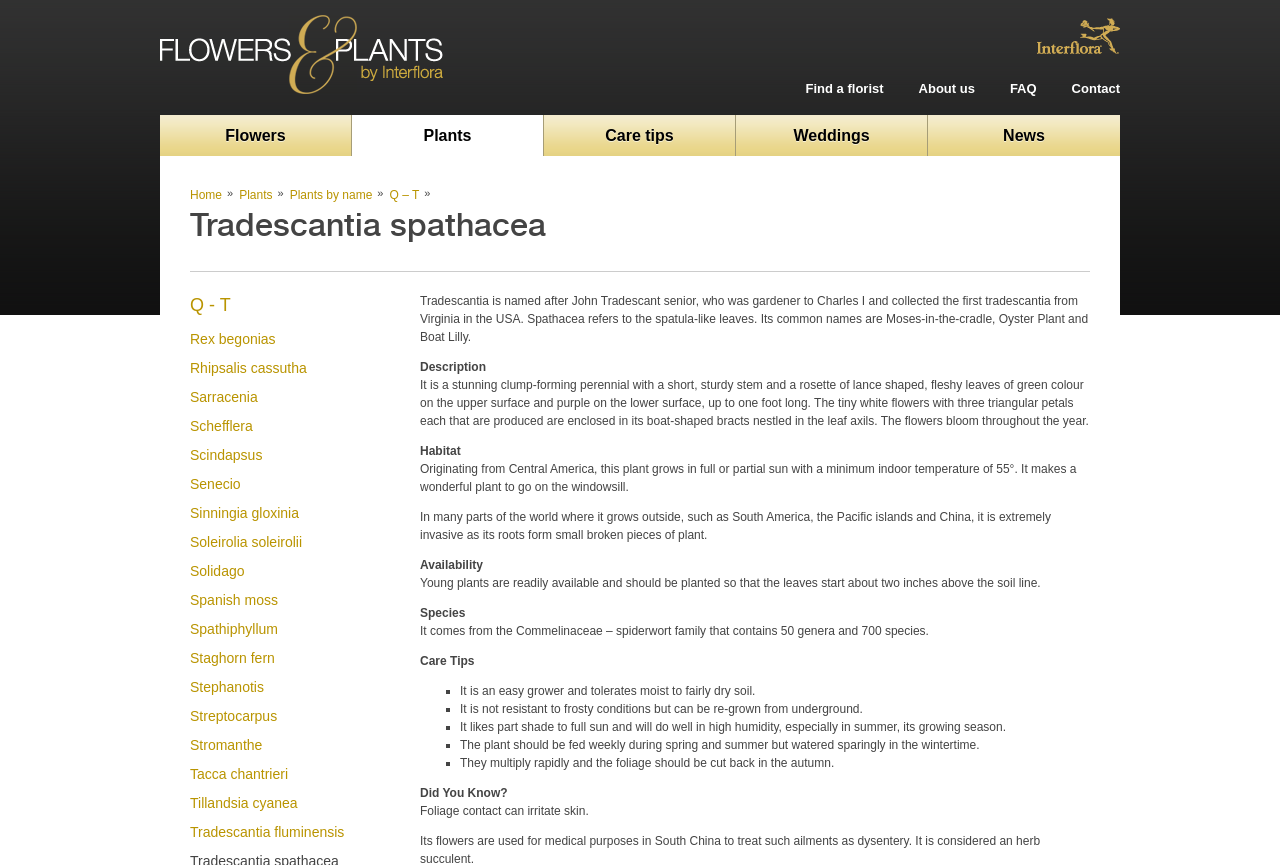Use a single word or phrase to answer the question: 
How many links are there in the webpage?

24